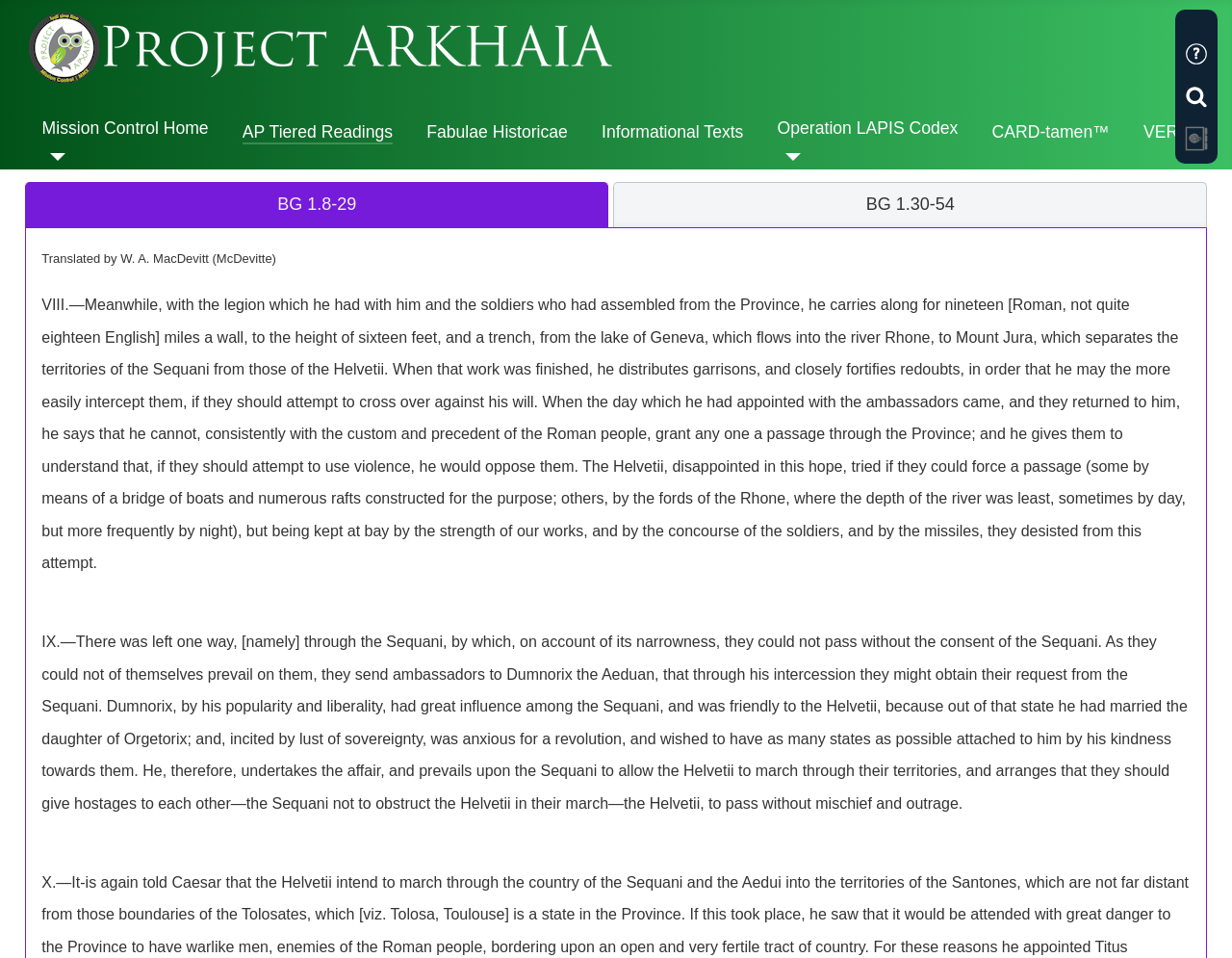Identify the bounding box coordinates of the element to click to follow this instruction: 'Select BG 1.30-54 tab'. Ensure the coordinates are four float values between 0 and 1, provided as [left, top, right, bottom].

[0.498, 0.19, 0.98, 0.237]